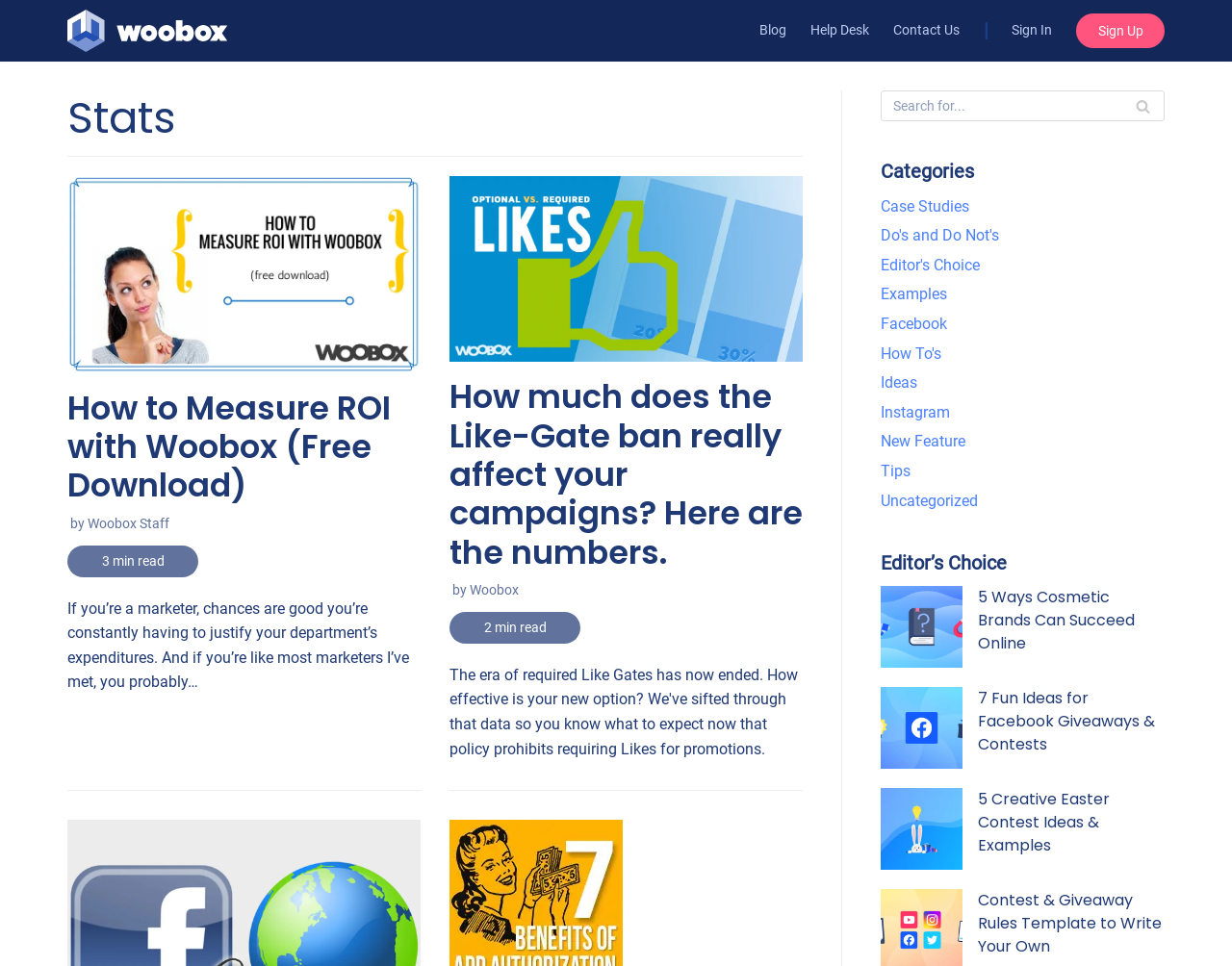What is the purpose of the search box?
Using the image as a reference, answer the question in detail.

The search box is located at the top right of the webpage, and its purpose is to allow users to search for specific content within the blog. Users can type in keywords or phrases and click the search button to find relevant articles or posts.